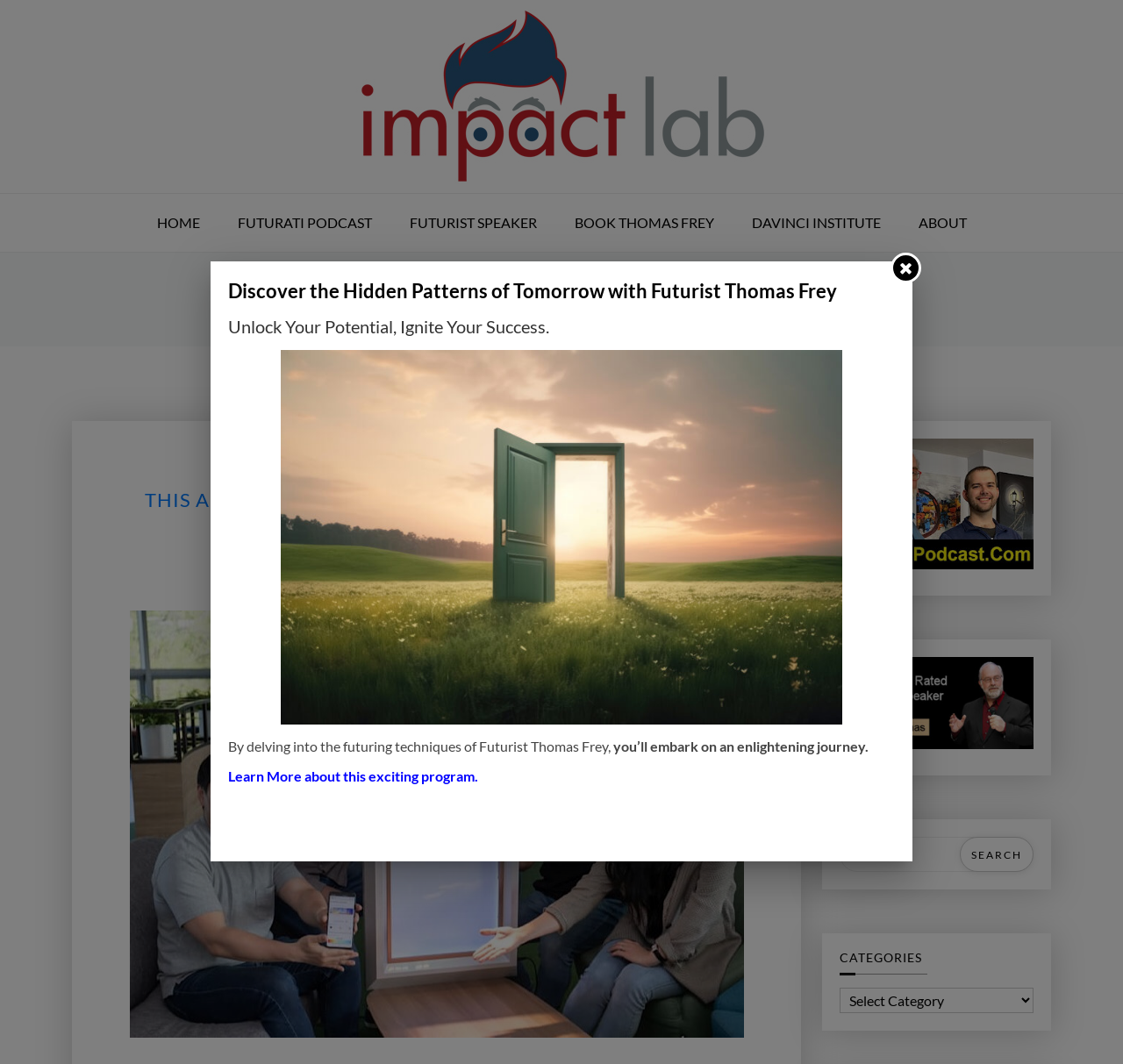Craft a detailed narrative of the webpage's structure and content.

The webpage is about Vitamin D and its impact, with a focus on futurism and technology. At the top, there is a navigation menu with links to "HOME", "FUTURATI PODCAST", "FUTURIST SPEAKER", "BOOK THOMAS FREY", "DAVINCI INSTITUTE", and "ABOUT". 

Below the navigation menu, there is a heading "TAG: VITAMIN D" followed by a link to "IMPACT LAB". On the left side, there is a section with a heading "Science & Technology News" and an article titled "THIS ARTIFICIAL WINDOW CAN MIMIC NATURAL SUNLIGHT" with a link to read more. The article also has a timestamp "June 14, 2020". 

On the right side, there is a section with a heading "CATEGORIES" and a dropdown menu to select categories. Below this, there is a search bar with a button to search. 

In the middle of the page, there are three sections with images and links. The first section has an image and a link to "Thomas Frey Futurist Futurati Podcasts". The second section has an image and a link to "Book Thomas Frey Futurist". The third section has an image and a link to an unknown page.

There are also several paragraphs of text on the page, including "Discover the Hidden Patterns of Tomorrow with Futurist Thomas Frey", "Unlock Your Potential, Ignite Your Success.", "By delving into the futuring techniques of Futurist Thomas Frey, you’ll embark on an enlightening journey.", and "Learn More about this exciting program."